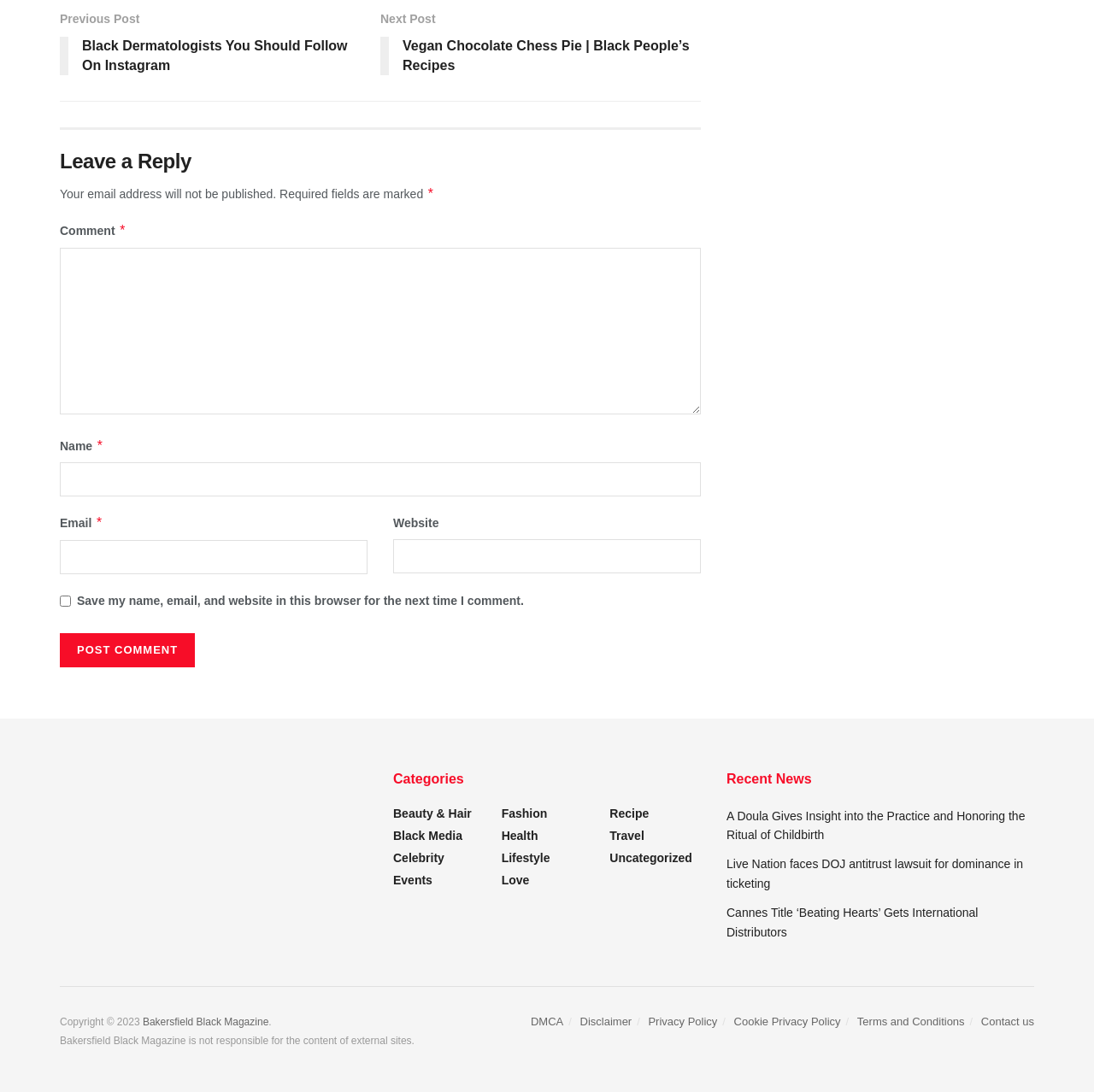Locate the bounding box coordinates of the segment that needs to be clicked to meet this instruction: "View recent news".

[0.664, 0.741, 0.937, 0.771]